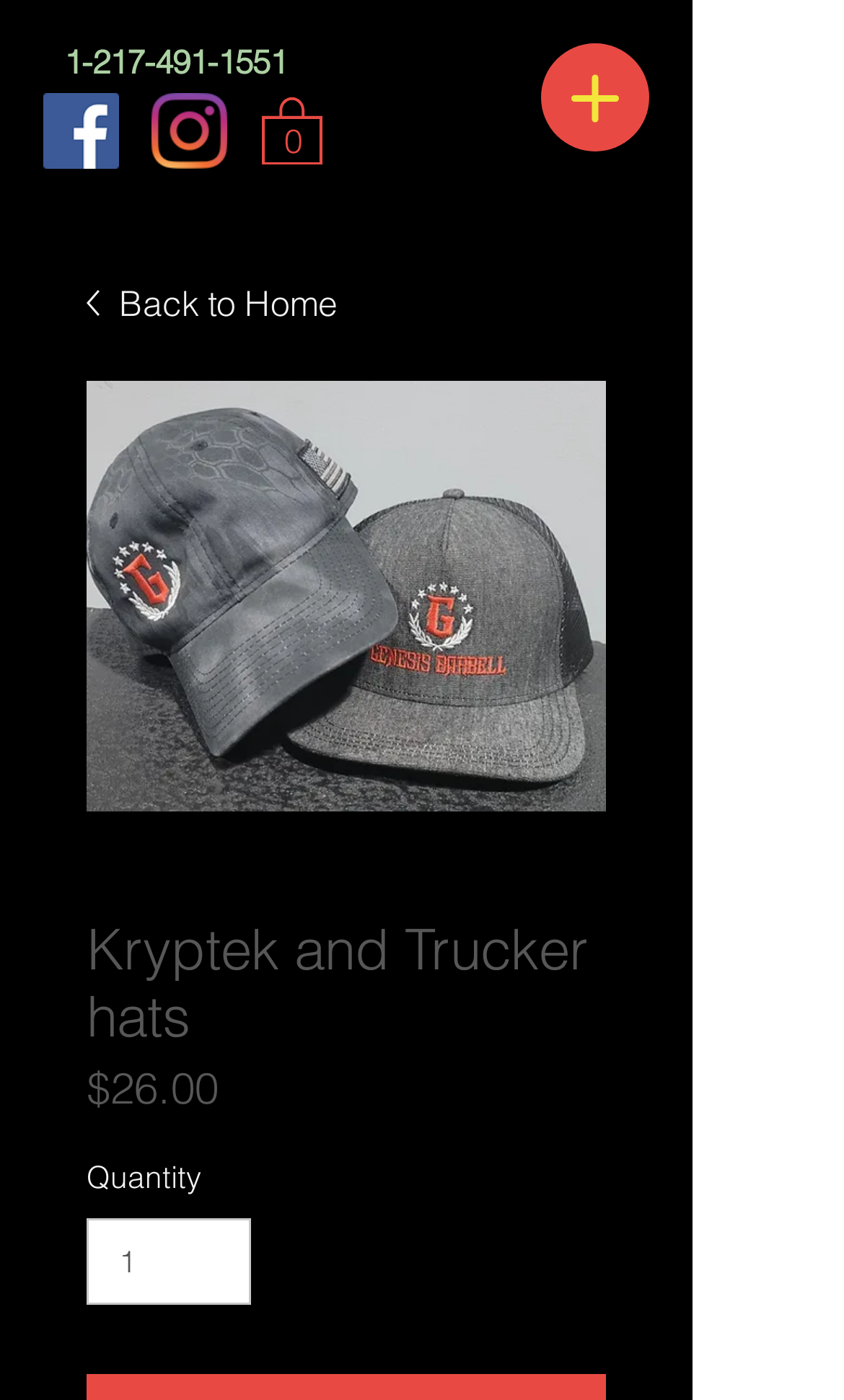With reference to the image, please provide a detailed answer to the following question: What social media platforms are linked on the webpage?

I found the social media platforms linked on the webpage by looking at the list labeled 'Social Bar' at the top of the webpage. The list contains links to Facebook and Instagram, which are the social media platforms linked on the webpage.